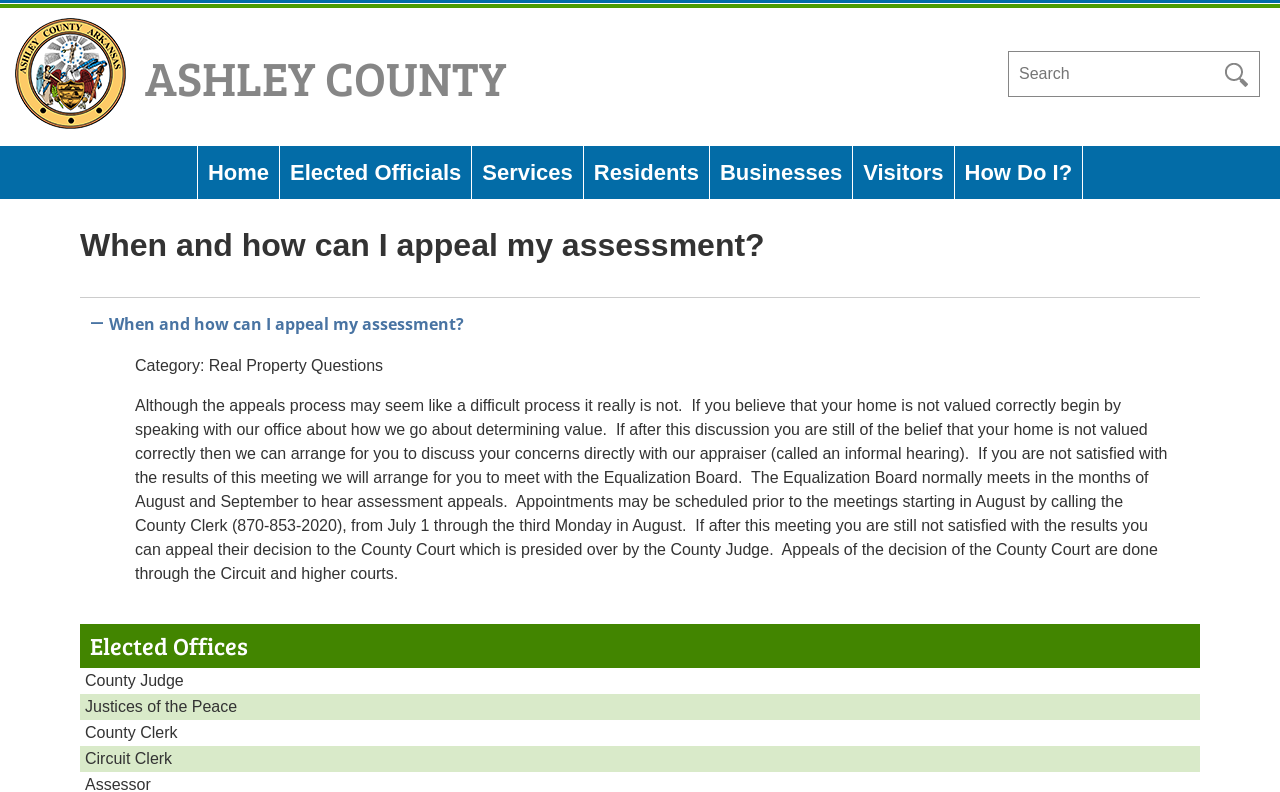Select the bounding box coordinates of the element I need to click to carry out the following instruction: "Click the Ashley County Arkansas Seal link".

[0.012, 0.023, 0.098, 0.172]